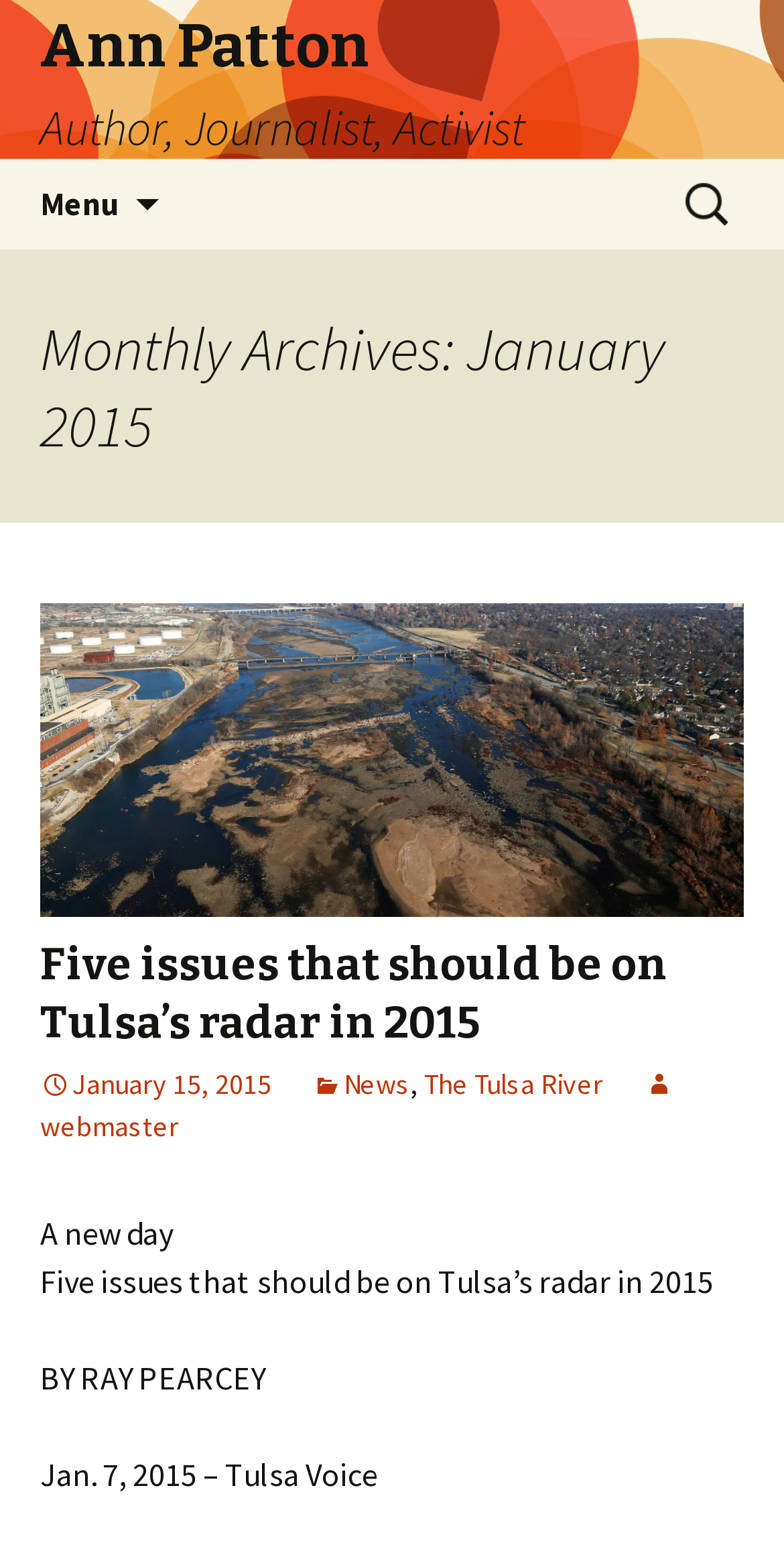Please identify the bounding box coordinates of the clickable area that will allow you to execute the instruction: "Go to Ann Patton's homepage".

[0.0, 0.0, 1.0, 0.102]